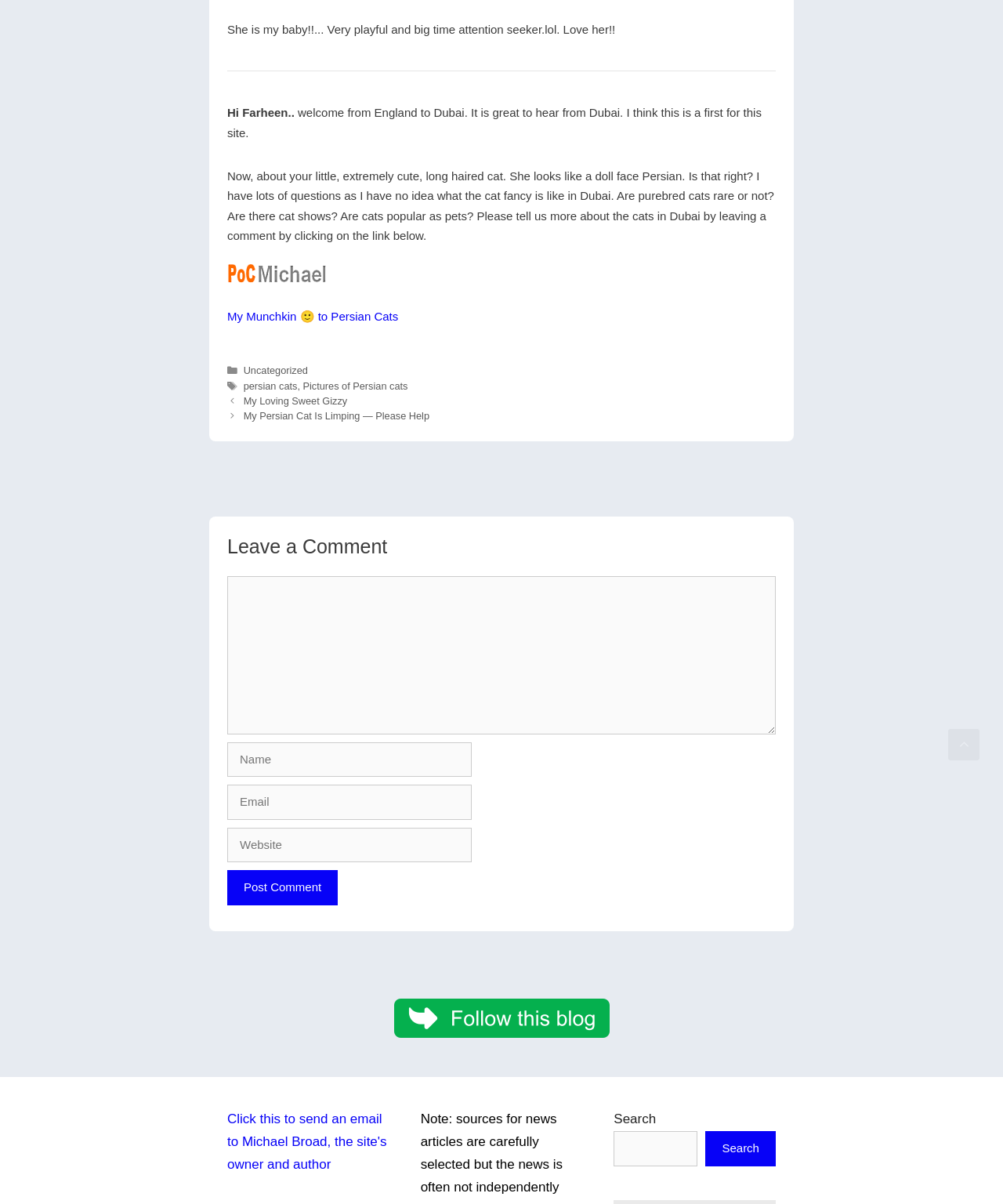Pinpoint the bounding box coordinates for the area that should be clicked to perform the following instruction: "Leave a comment".

[0.227, 0.444, 0.773, 0.465]